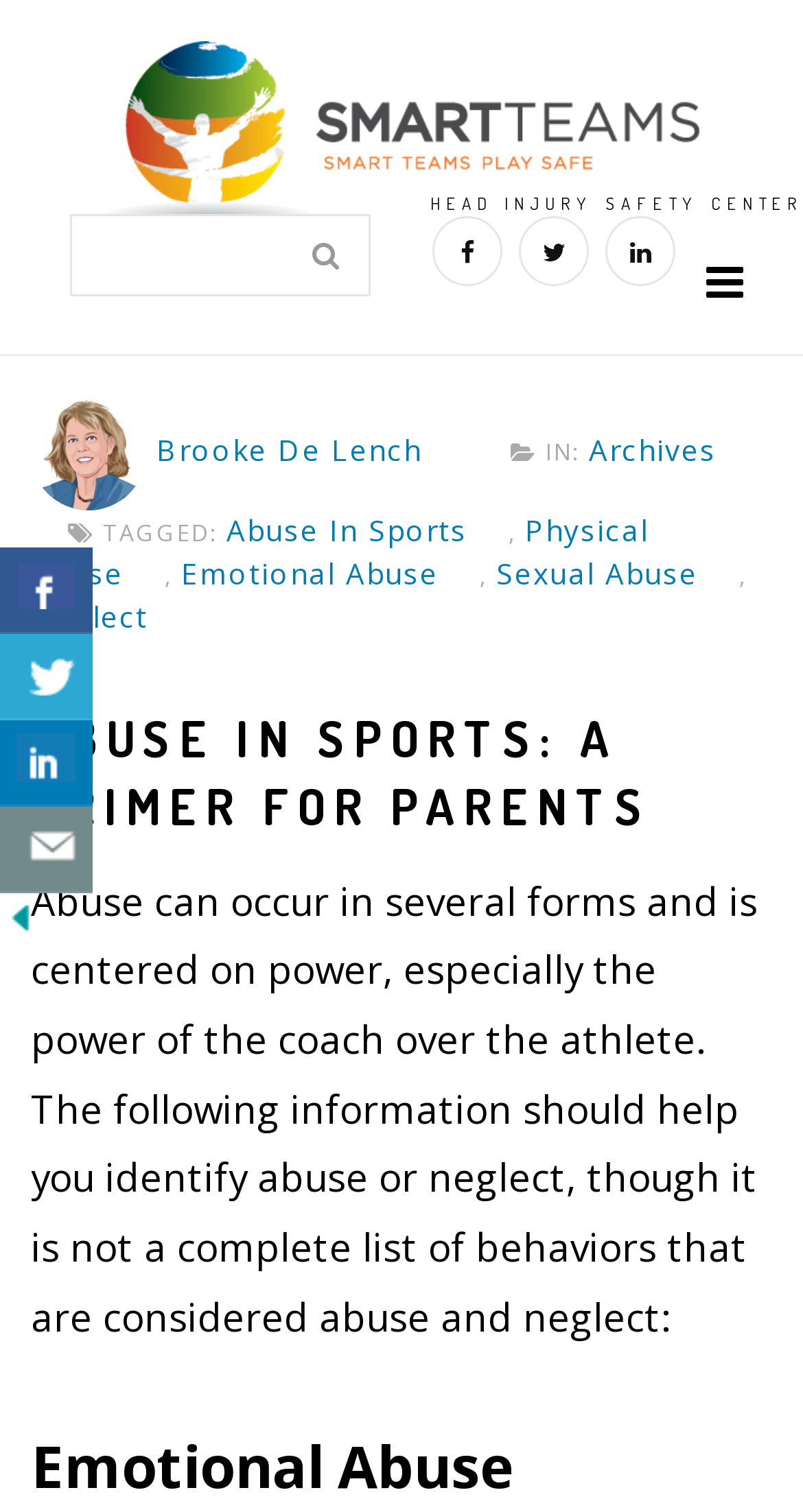Please pinpoint the bounding box coordinates for the region I should click to adhere to this instruction: "Click the Emotional Abuse link".

[0.226, 0.366, 0.546, 0.392]